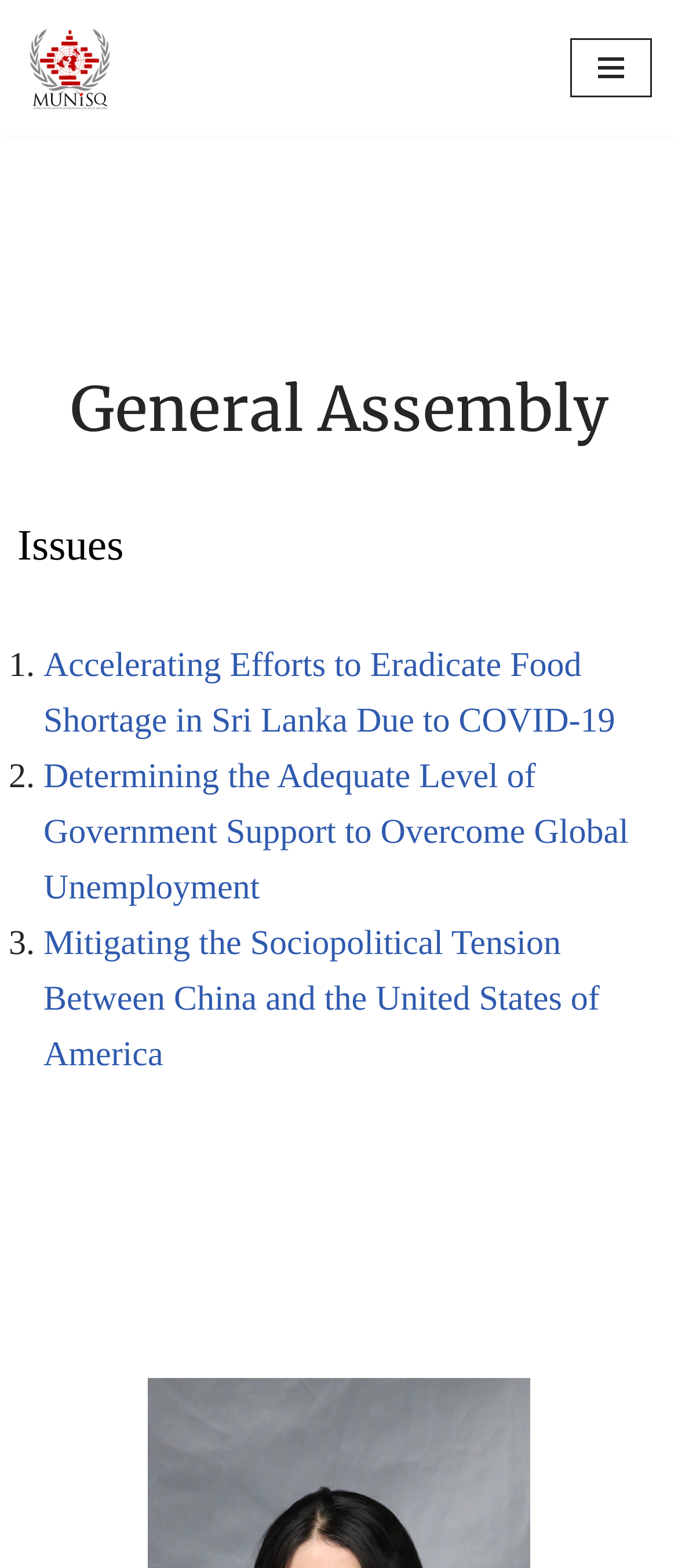Find the bounding box coordinates for the UI element that matches this description: "aria-label="MUNiSQ" title="MUNiSQ"".

[0.038, 0.016, 0.167, 0.071]